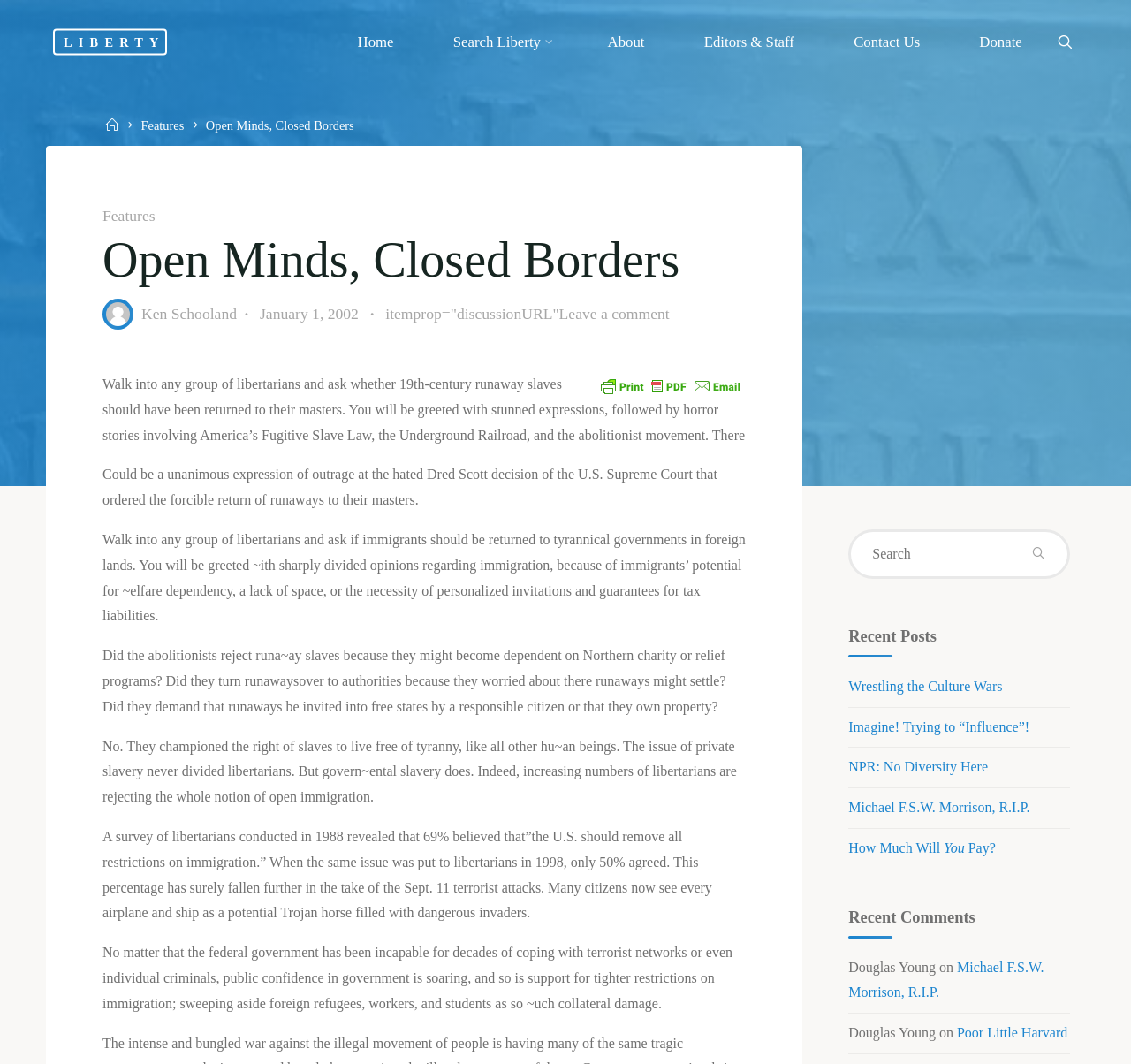Determine the bounding box coordinates of the region that needs to be clicked to achieve the task: "Click the 'LIBERTY' link".

[0.047, 0.027, 0.147, 0.052]